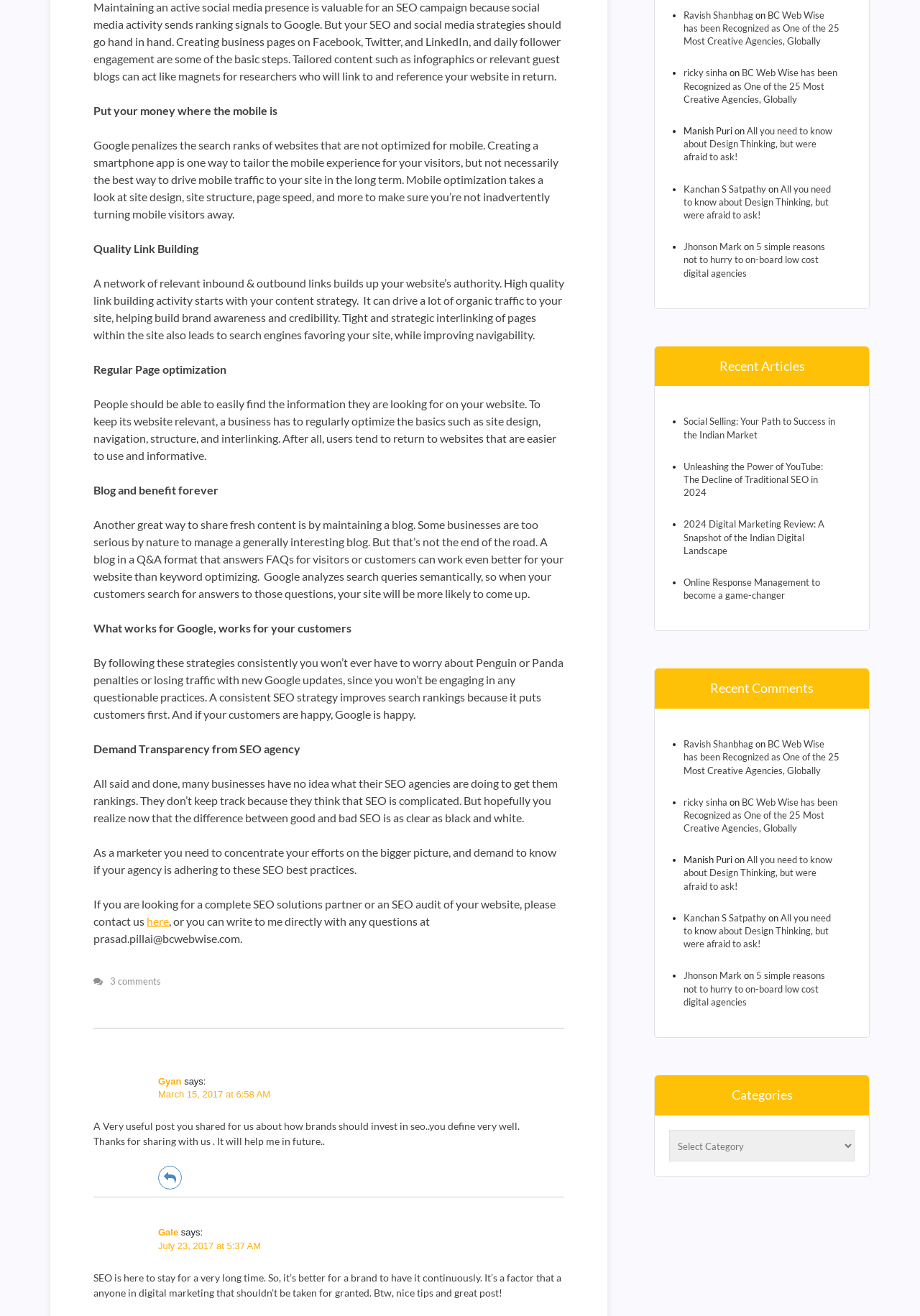Provide a thorough and detailed response to the question by examining the image: 
What is the purpose of maintaining a blog according to the webpage?

According to the webpage, maintaining a blog is a way to share fresh content, and it can work even better for a website than keyword optimizing, as Google analyzes search queries semantically, making it more likely for the website to come up in search results.